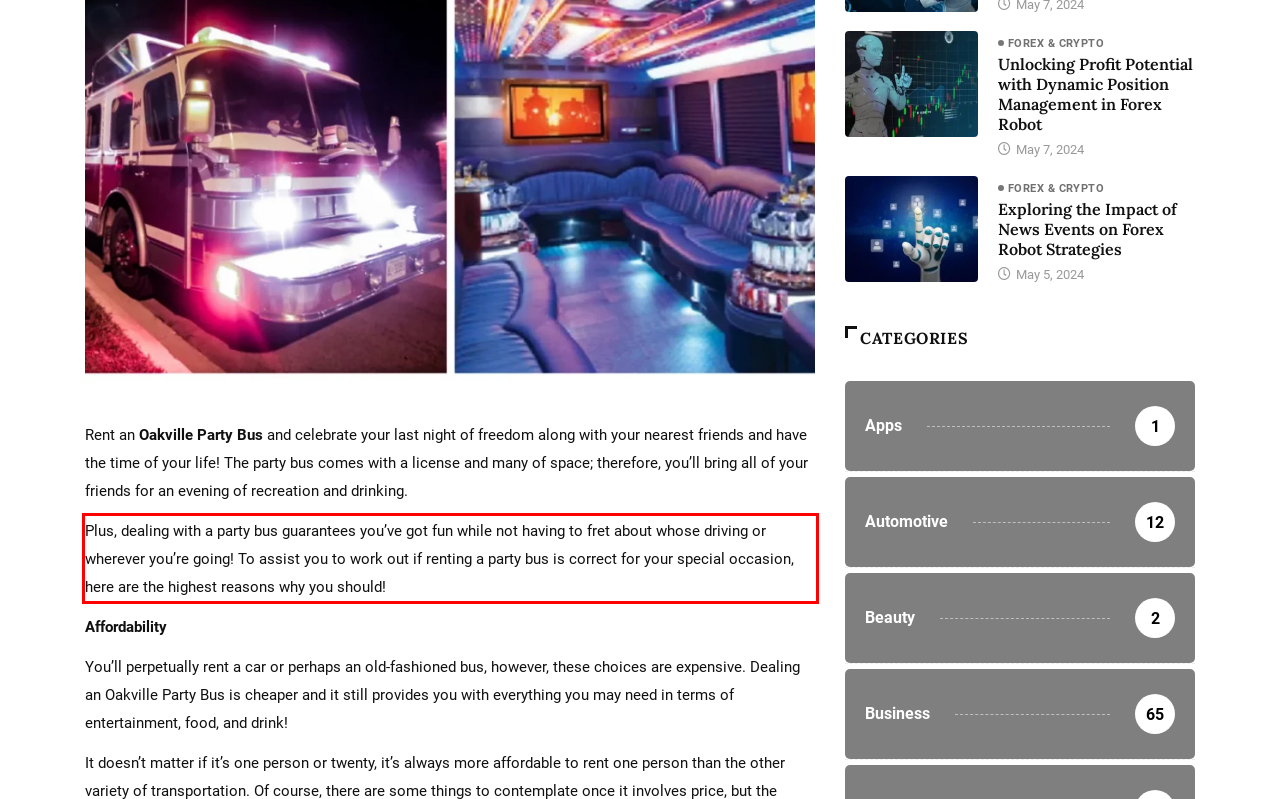You are looking at a screenshot of a webpage with a red rectangle bounding box. Use OCR to identify and extract the text content found inside this red bounding box.

Plus, dealing with a party bus guarantees you’ve got fun while not having to fret about whose driving or wherever you’re going! To assist you to work out if renting a party bus is correct for your special occasion, here are the highest reasons why you should!